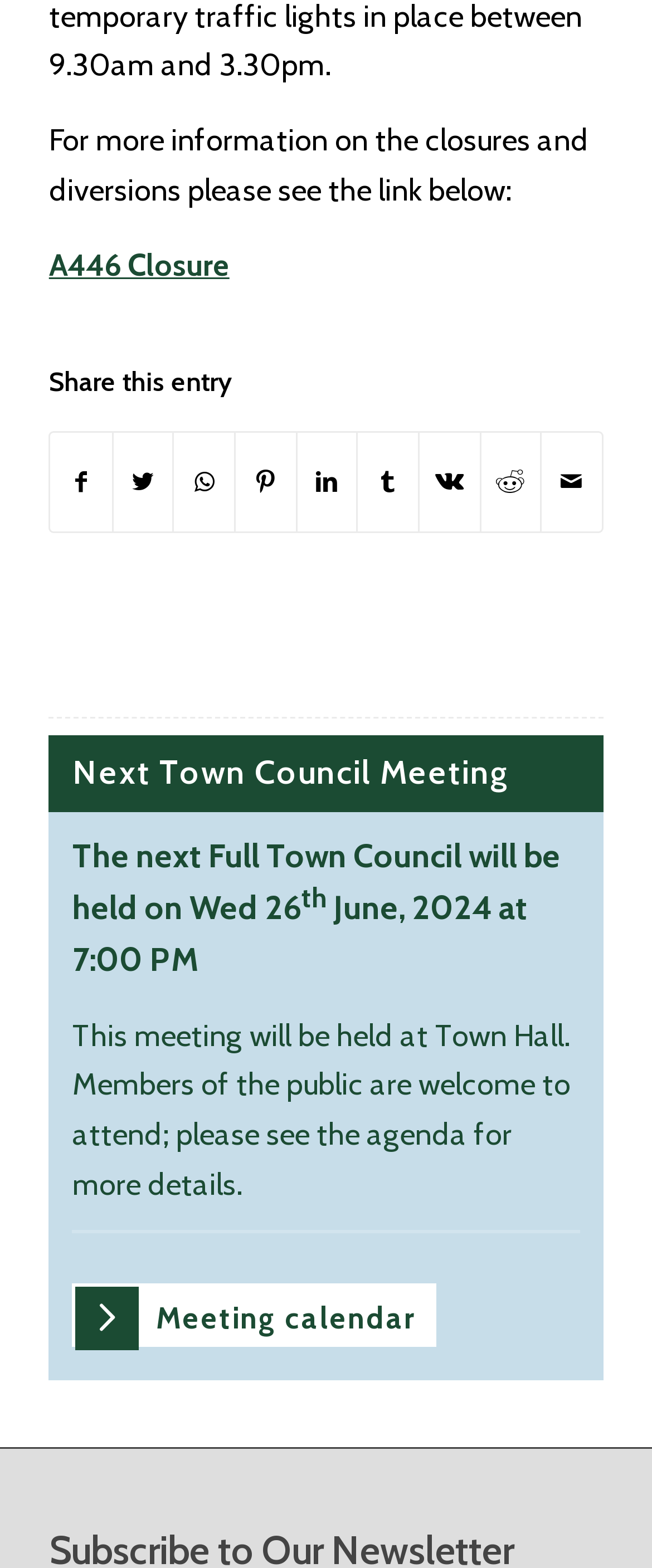Show the bounding box coordinates of the region that should be clicked to follow the instruction: "Share on Facebook."

[0.078, 0.276, 0.171, 0.339]